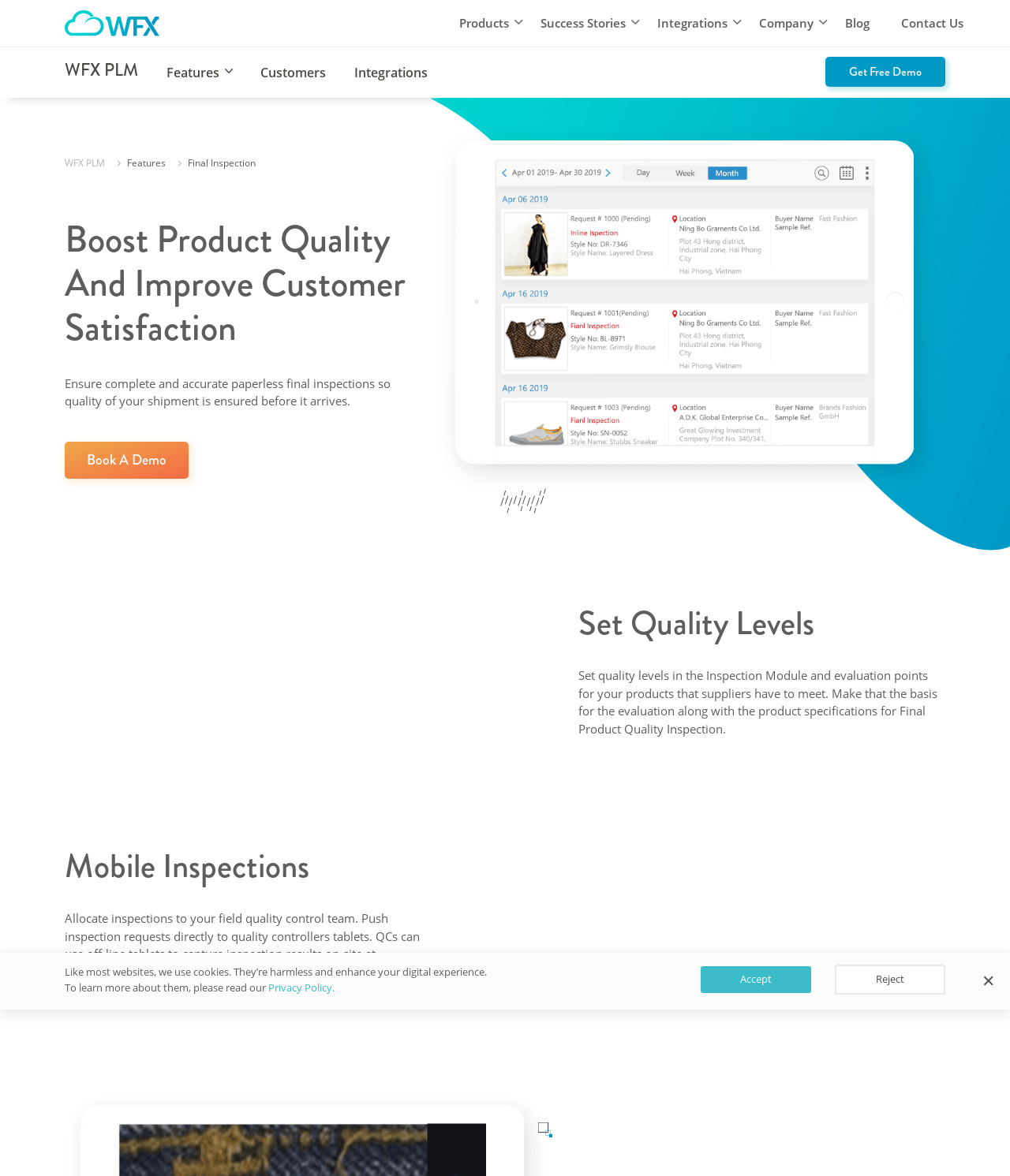Please predict the bounding box coordinates of the element's region where a click is necessary to complete the following instruction: "Get a free demo". The coordinates should be represented by four float numbers between 0 and 1, i.e., [left, top, right, bottom].

[0.817, 0.048, 0.936, 0.074]